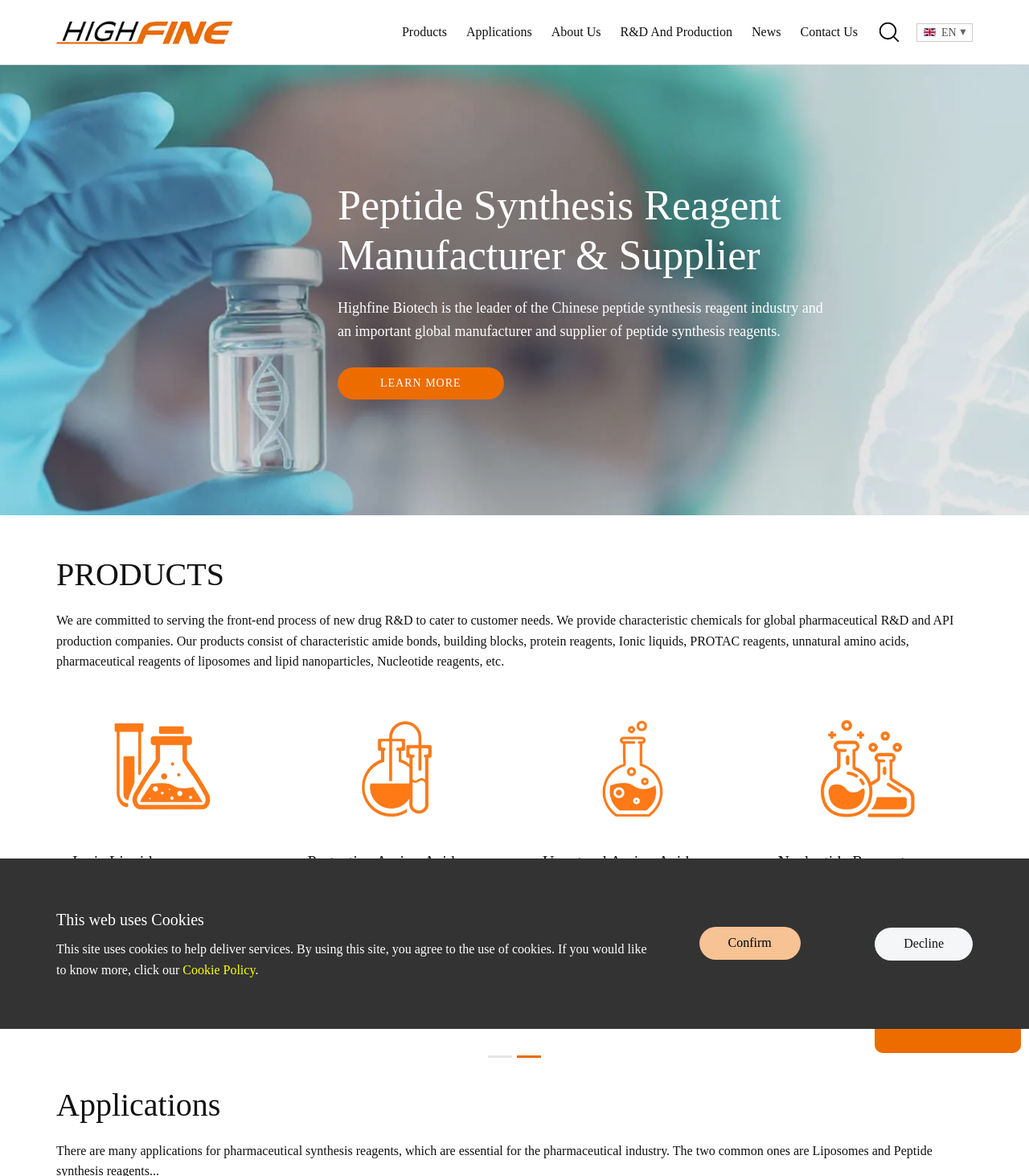Determine the bounding box coordinates of the clickable area required to perform the following instruction: "View peptide reagents". The coordinates should be represented as four float numbers between 0 and 1: [left, top, right, bottom].

[0.07, 0.599, 0.244, 0.708]